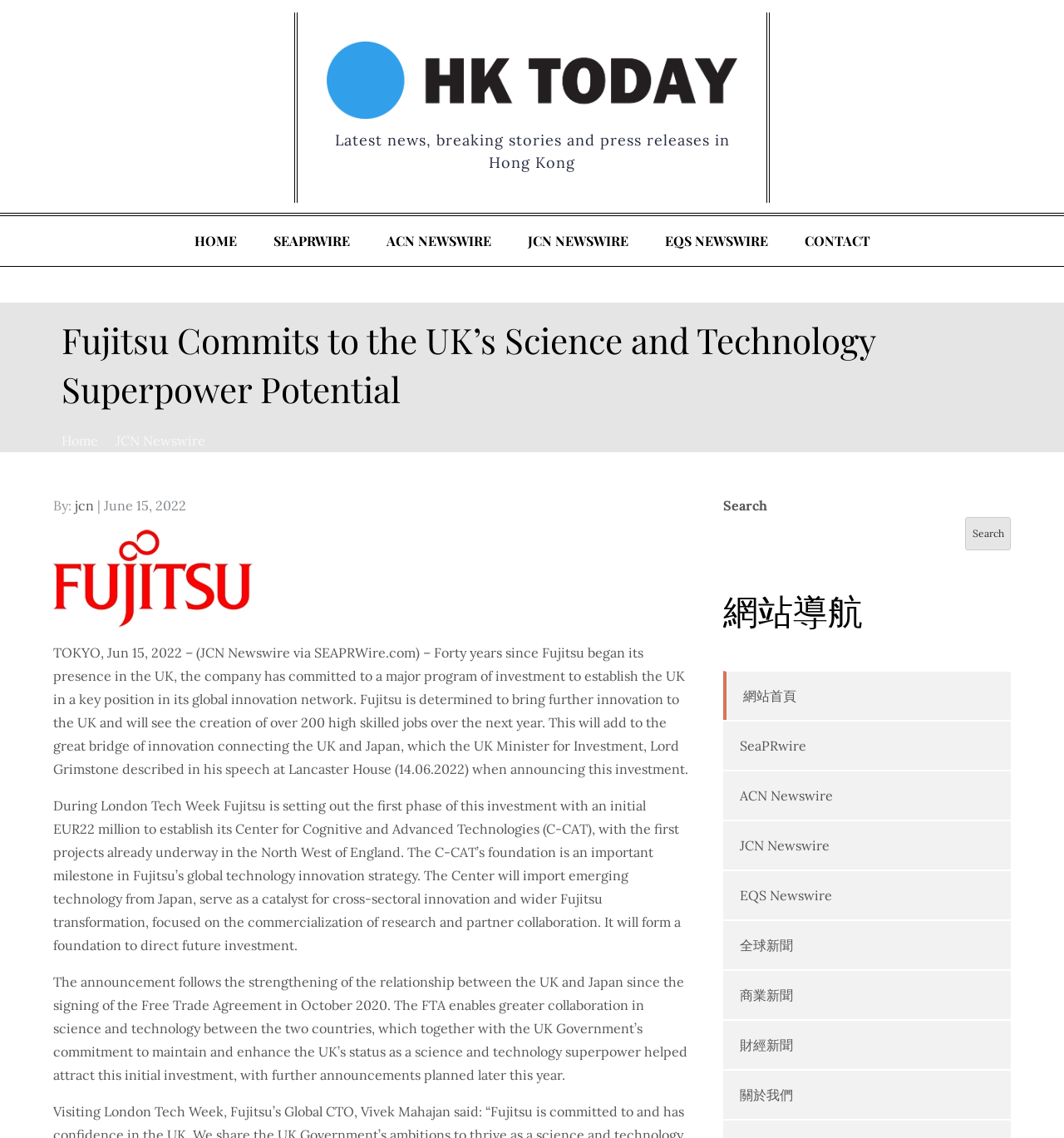What is the relationship between the UK and Japan that has been strengthened since October 2020?
Look at the image and answer the question using a single word or phrase.

Free Trade Agreement